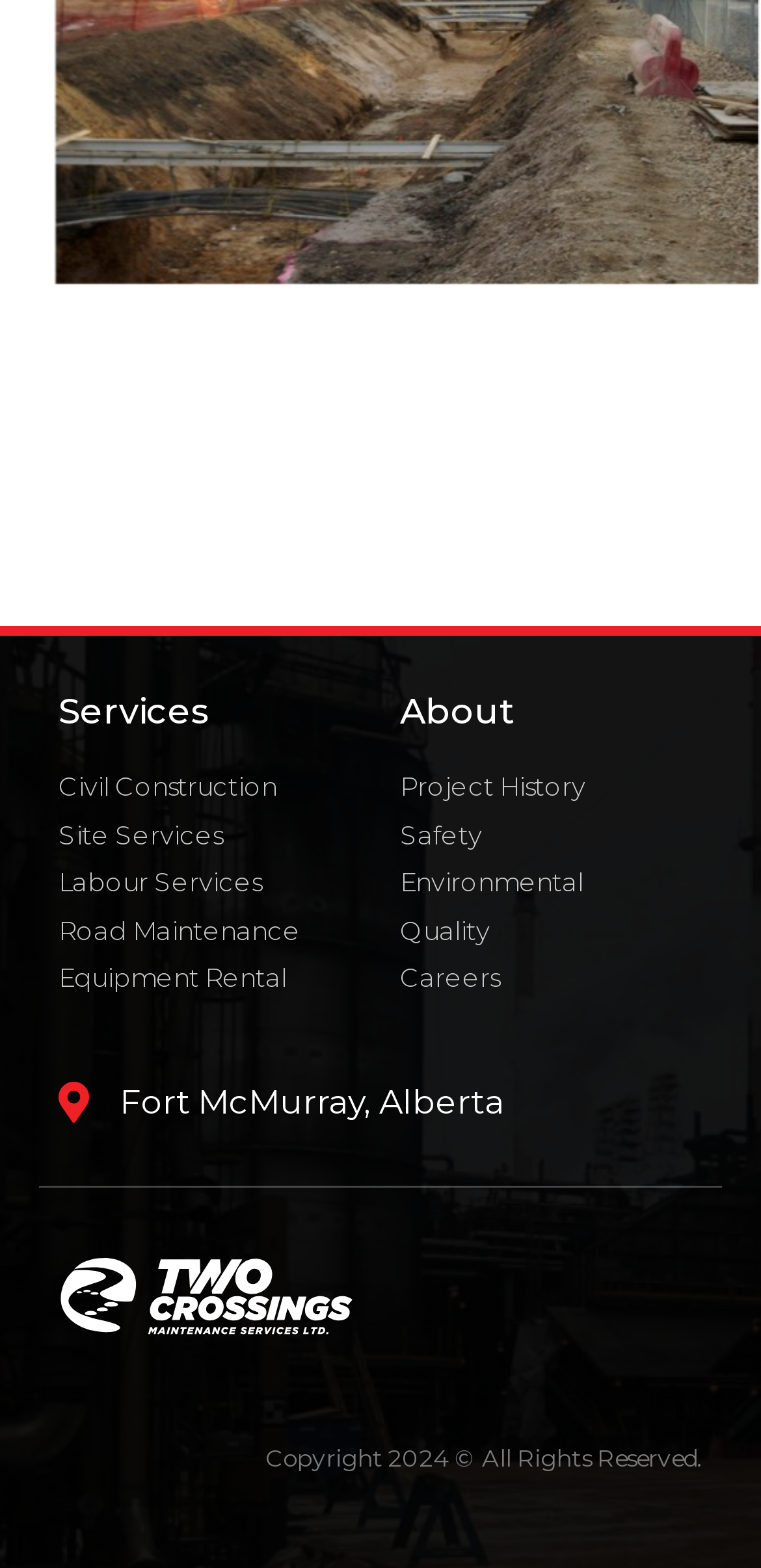Determine the bounding box of the UI element mentioned here: "Project History". The coordinates must be in the format [left, top, right, bottom] with values ranging from 0 to 1.

[0.526, 0.49, 0.923, 0.515]